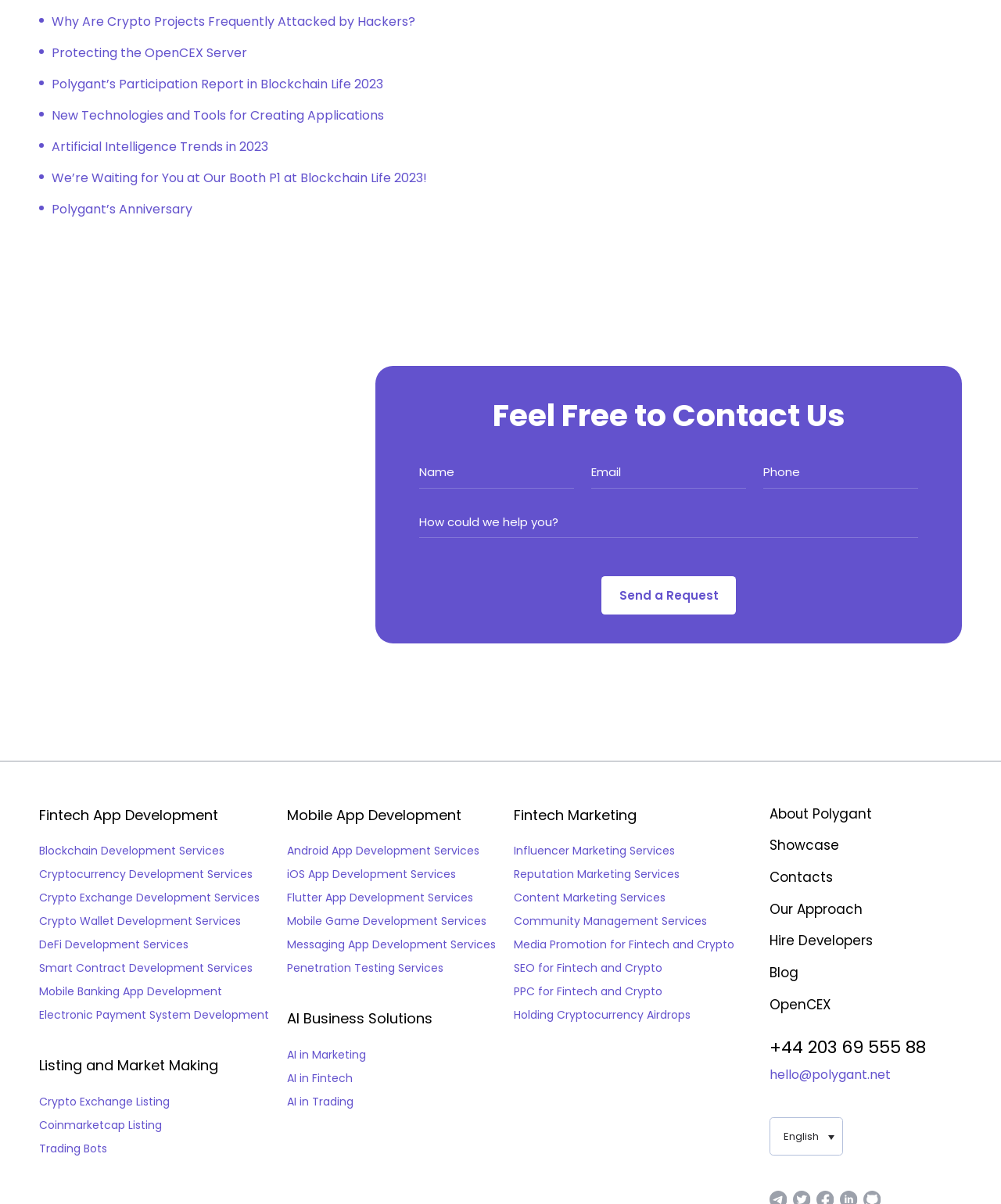Pinpoint the bounding box coordinates of the element to be clicked to execute the instruction: "Click on 'About Polygant'".

[0.769, 0.668, 0.871, 0.684]